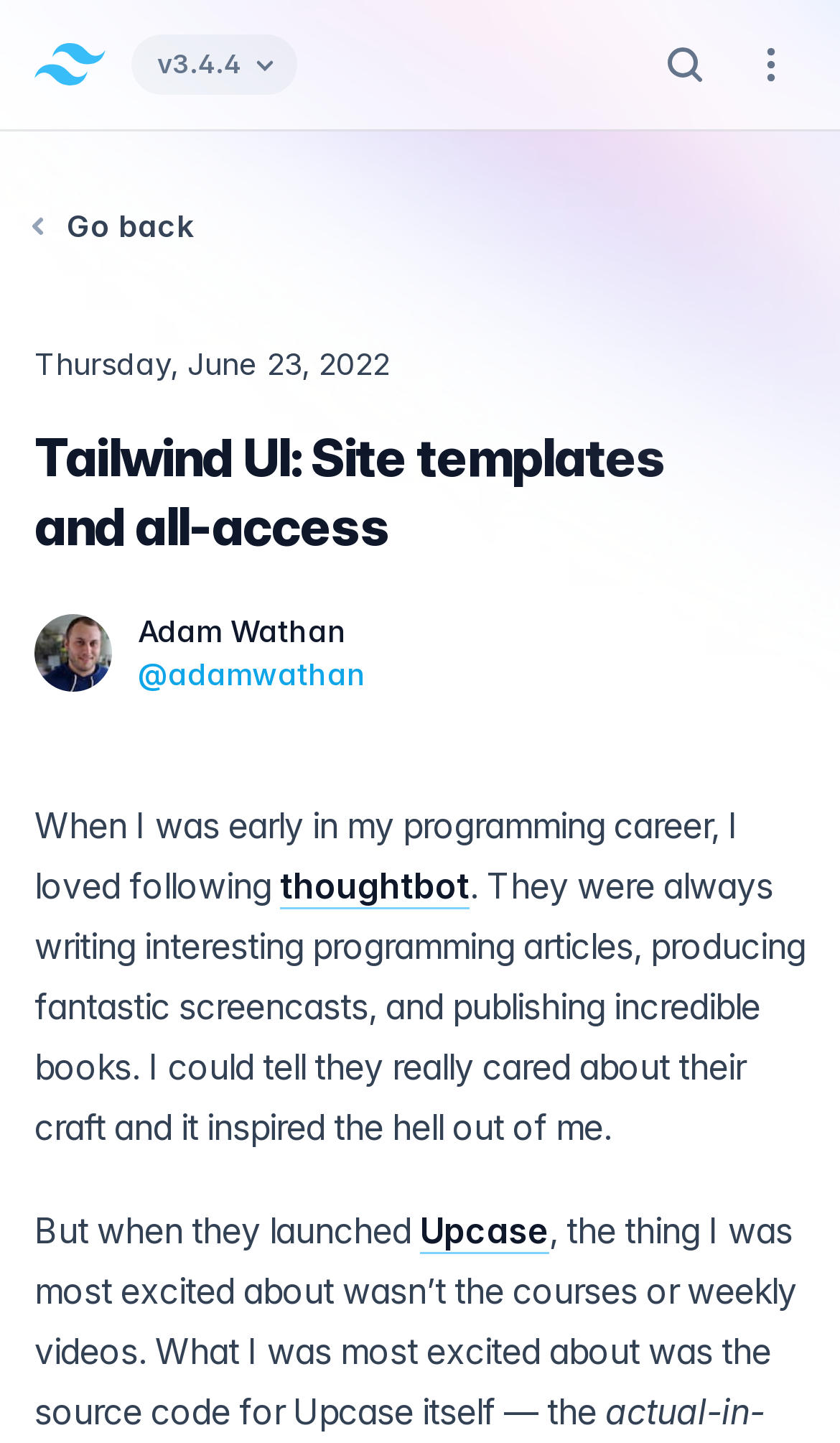Identify the bounding box for the UI element that is described as follows: "Navigation".

[0.877, 0.021, 0.959, 0.069]